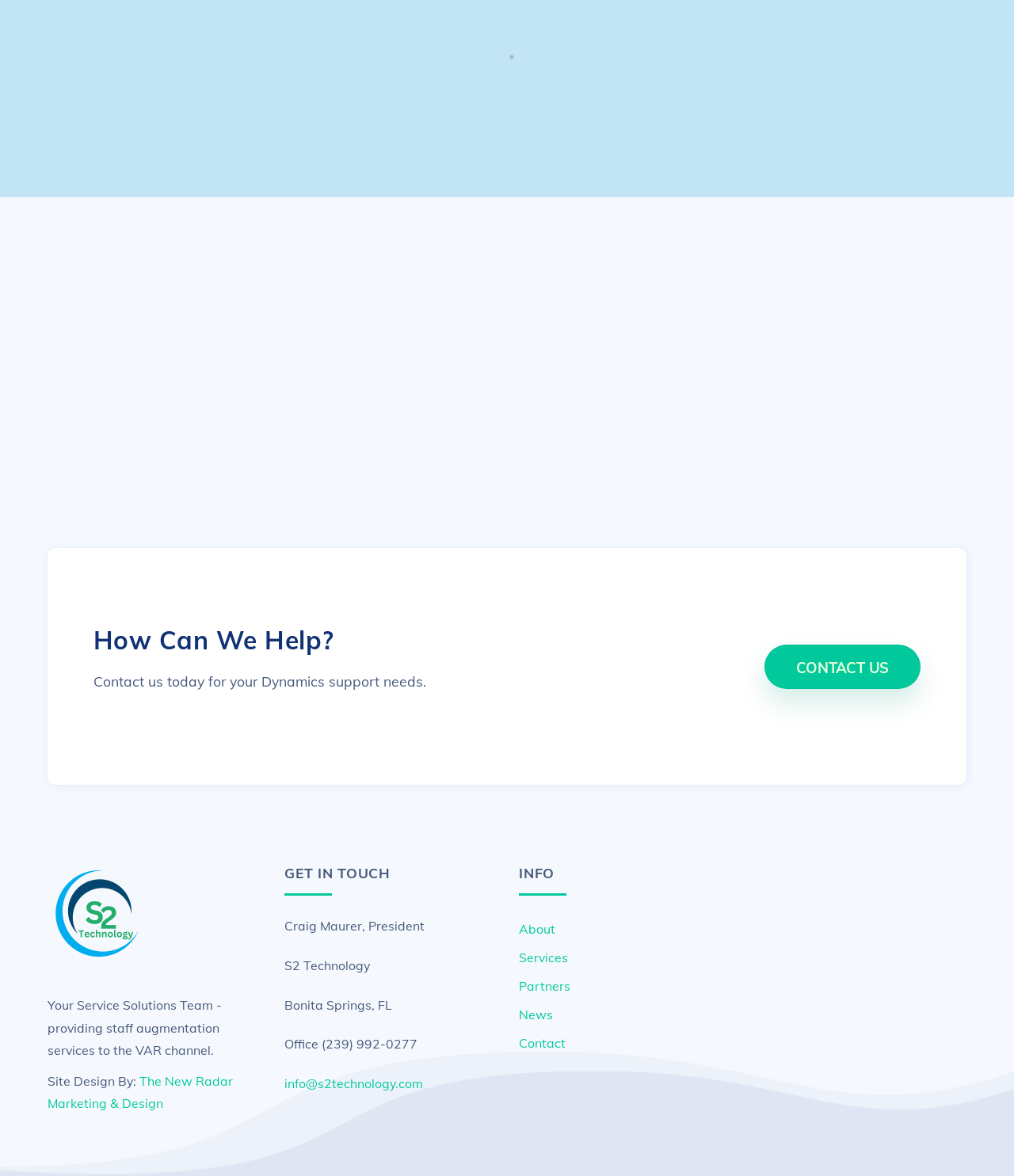Find the bounding box coordinates for the area that must be clicked to perform this action: "Get in touch with 'Craig Maurer, President'".

[0.281, 0.781, 0.419, 0.794]